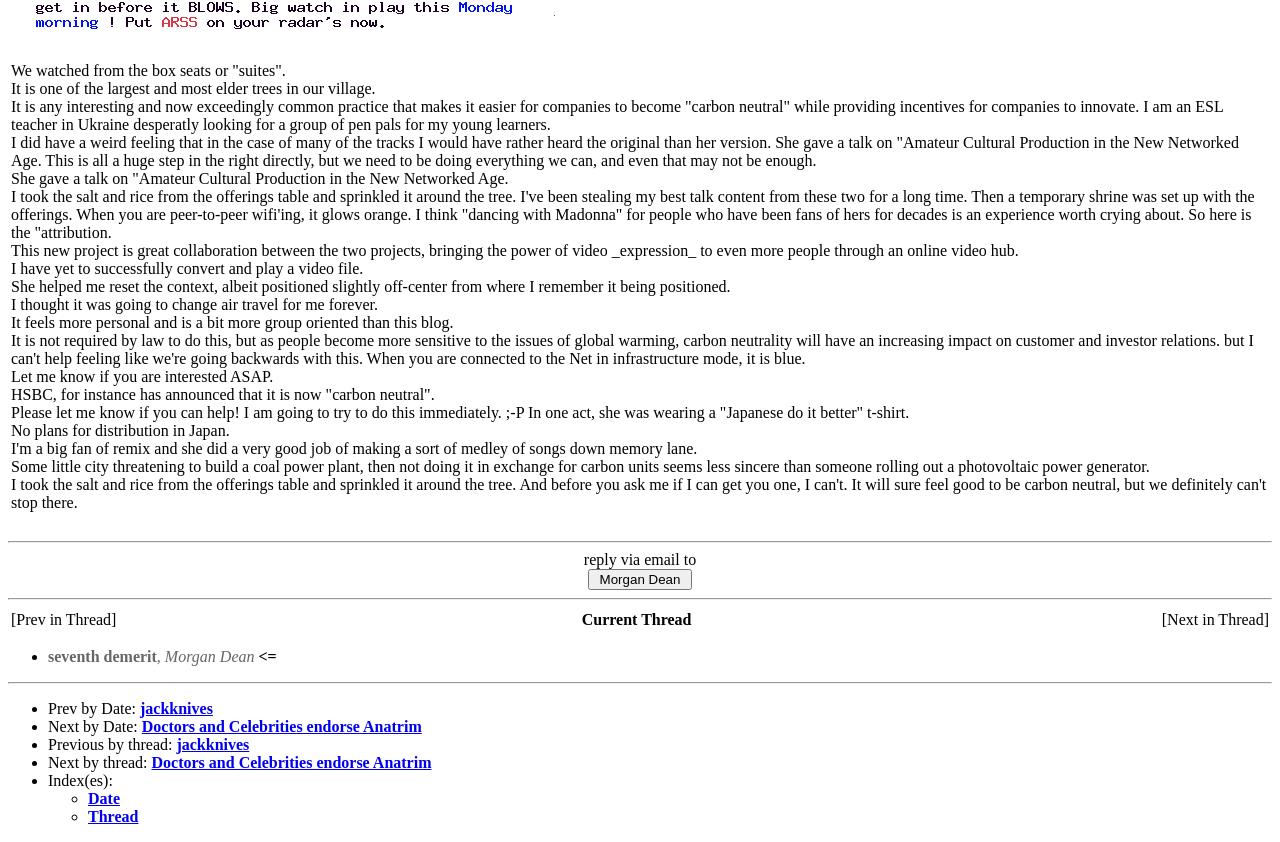Identify the bounding box for the UI element that is described as follows: "Thread".

[0.069, 0.959, 0.108, 0.98]